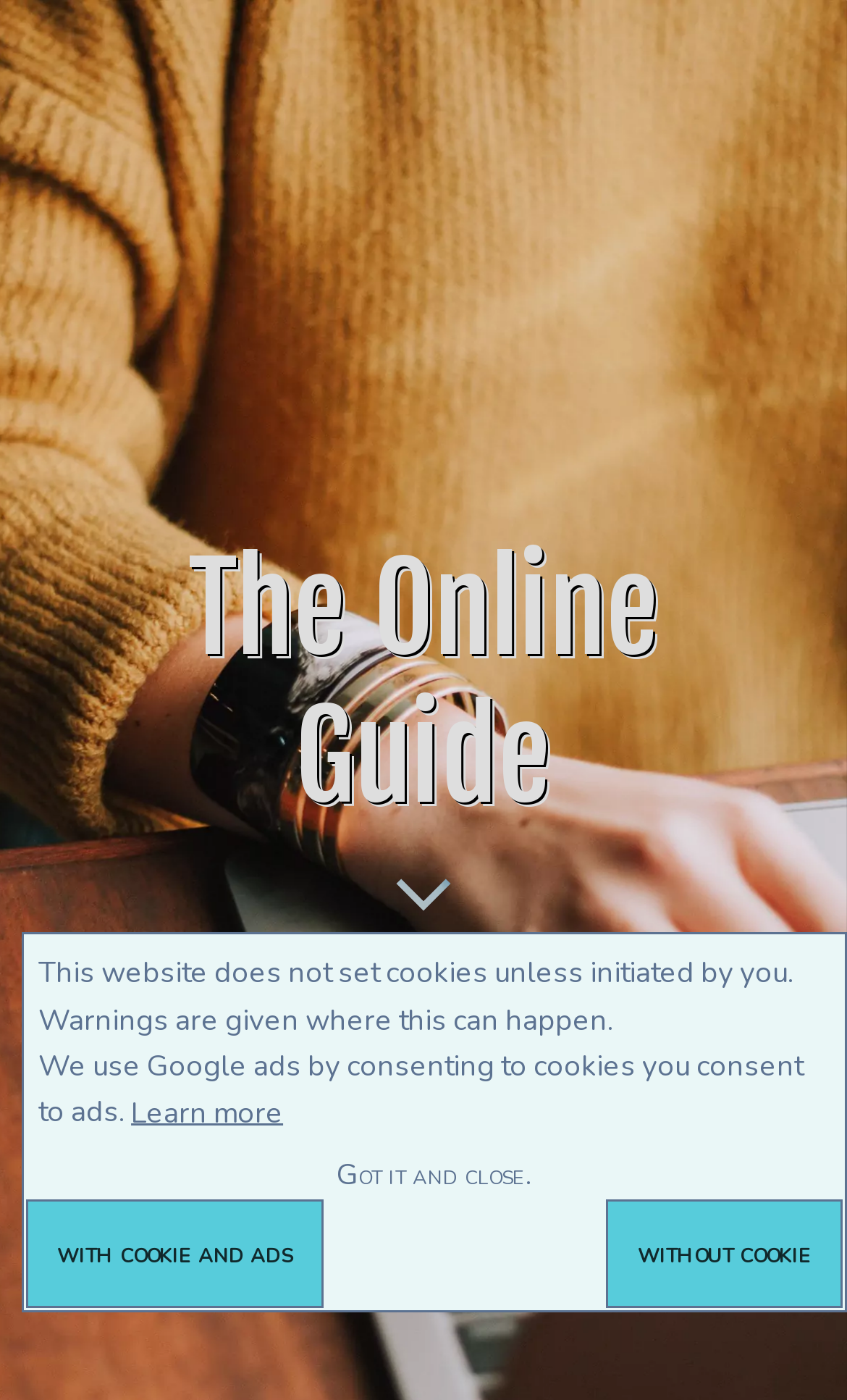Please find the bounding box for the UI component described as follows: "Staying Organized".

[0.154, 0.789, 0.669, 0.82]